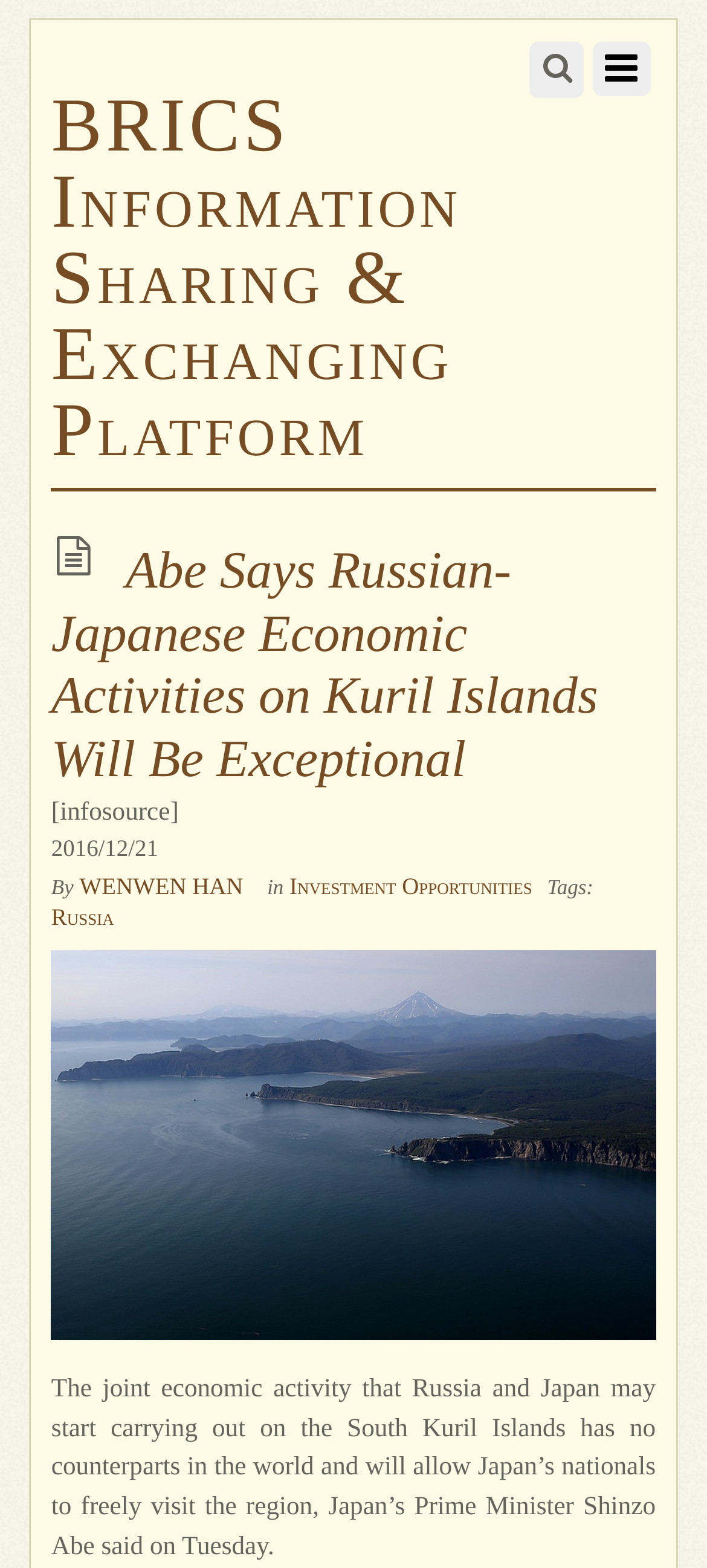What is the date of the article?
Look at the image and respond with a one-word or short-phrase answer.

2016/12/21